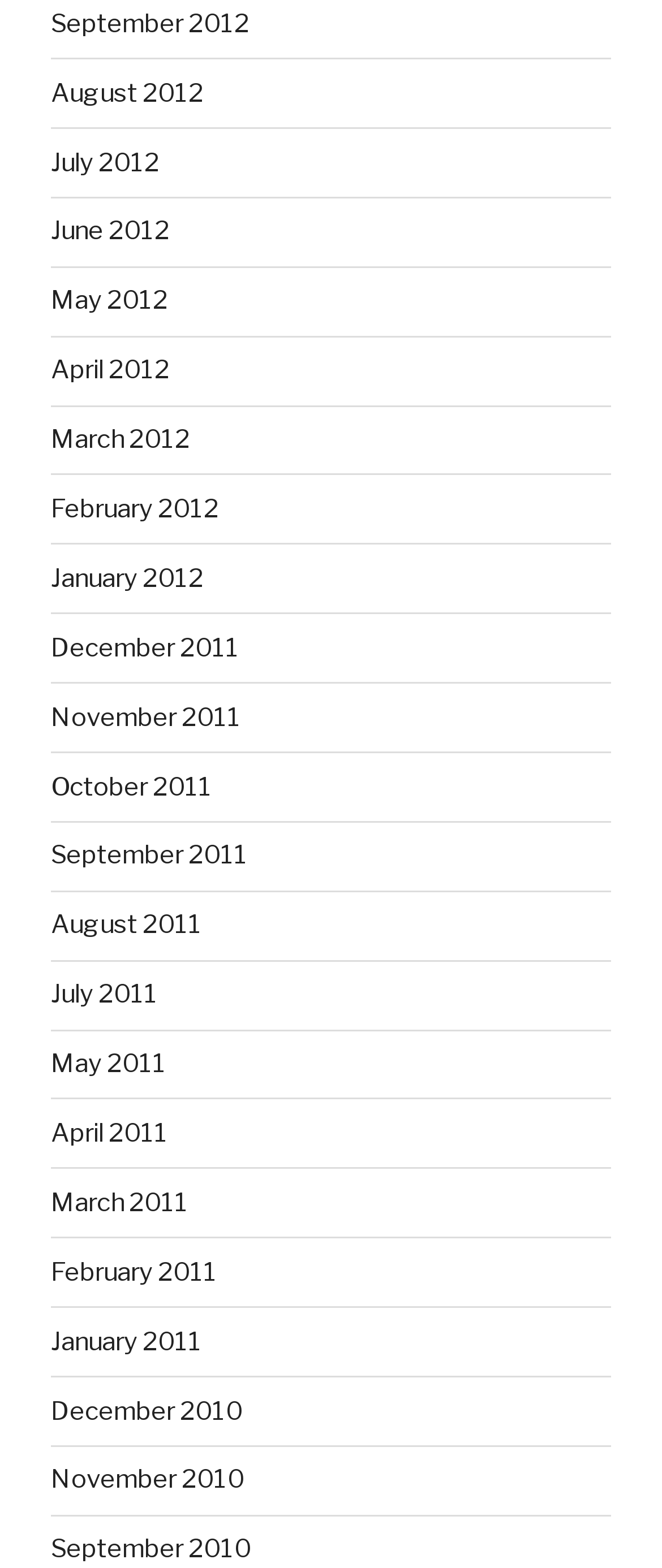Could you locate the bounding box coordinates for the section that should be clicked to accomplish this task: "Read article From death row to freedom".

None